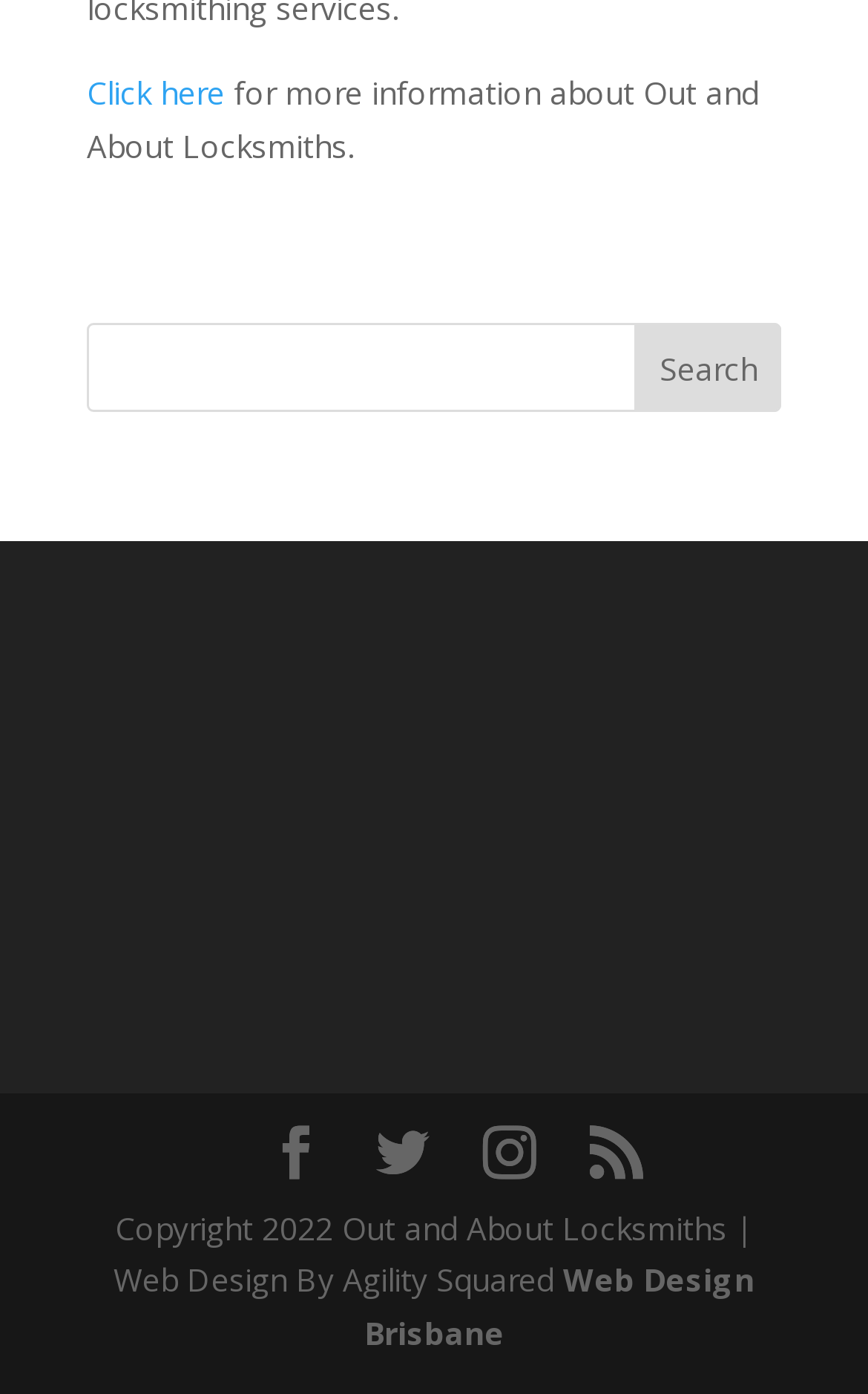Please provide the bounding box coordinates for the element that needs to be clicked to perform the following instruction: "Visit Web Design Brisbane". The coordinates should be given as four float numbers between 0 and 1, i.e., [left, top, right, bottom].

[0.419, 0.903, 0.869, 0.972]